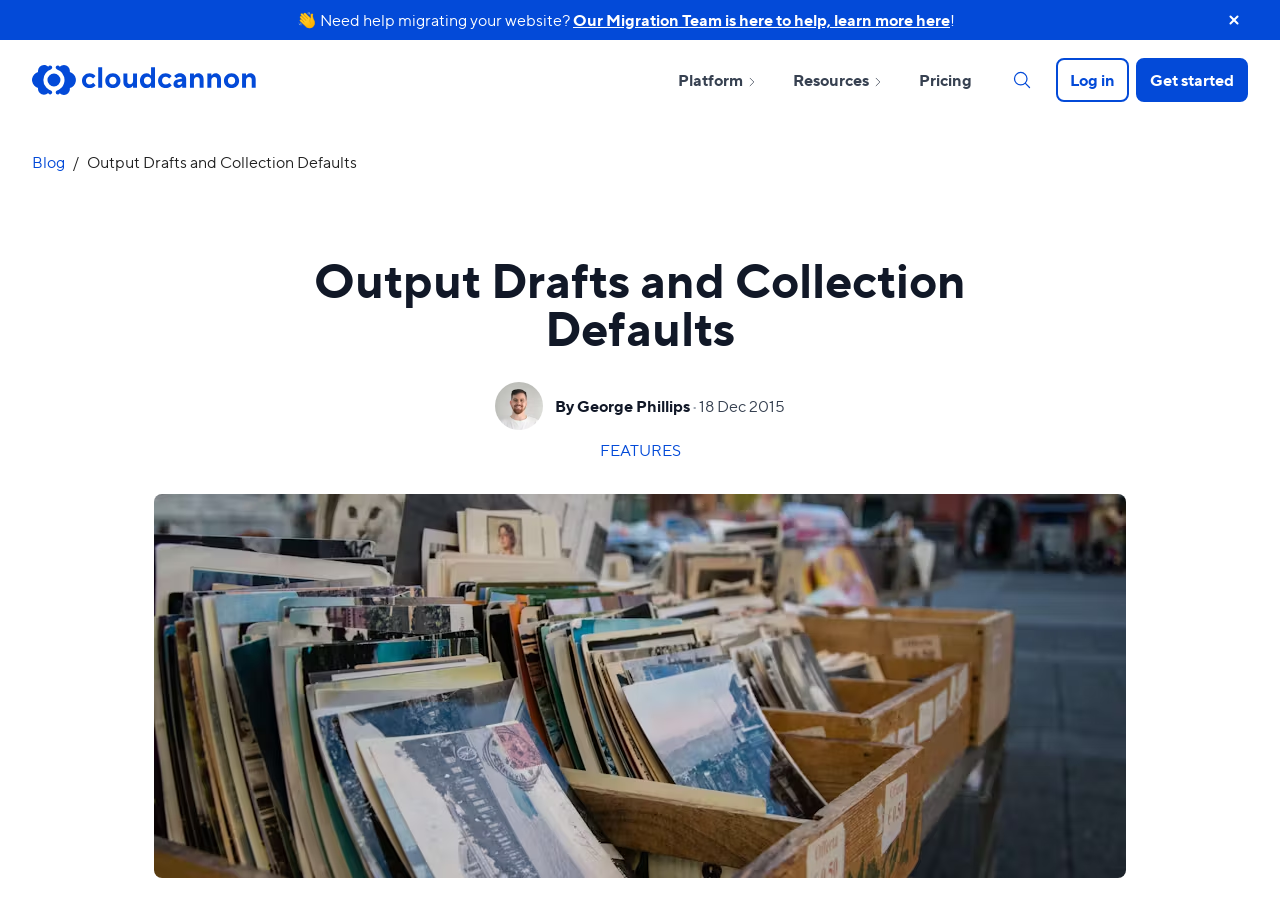Answer in one word or a short phrase: 
What is the date of the article?

18 Dec 2015